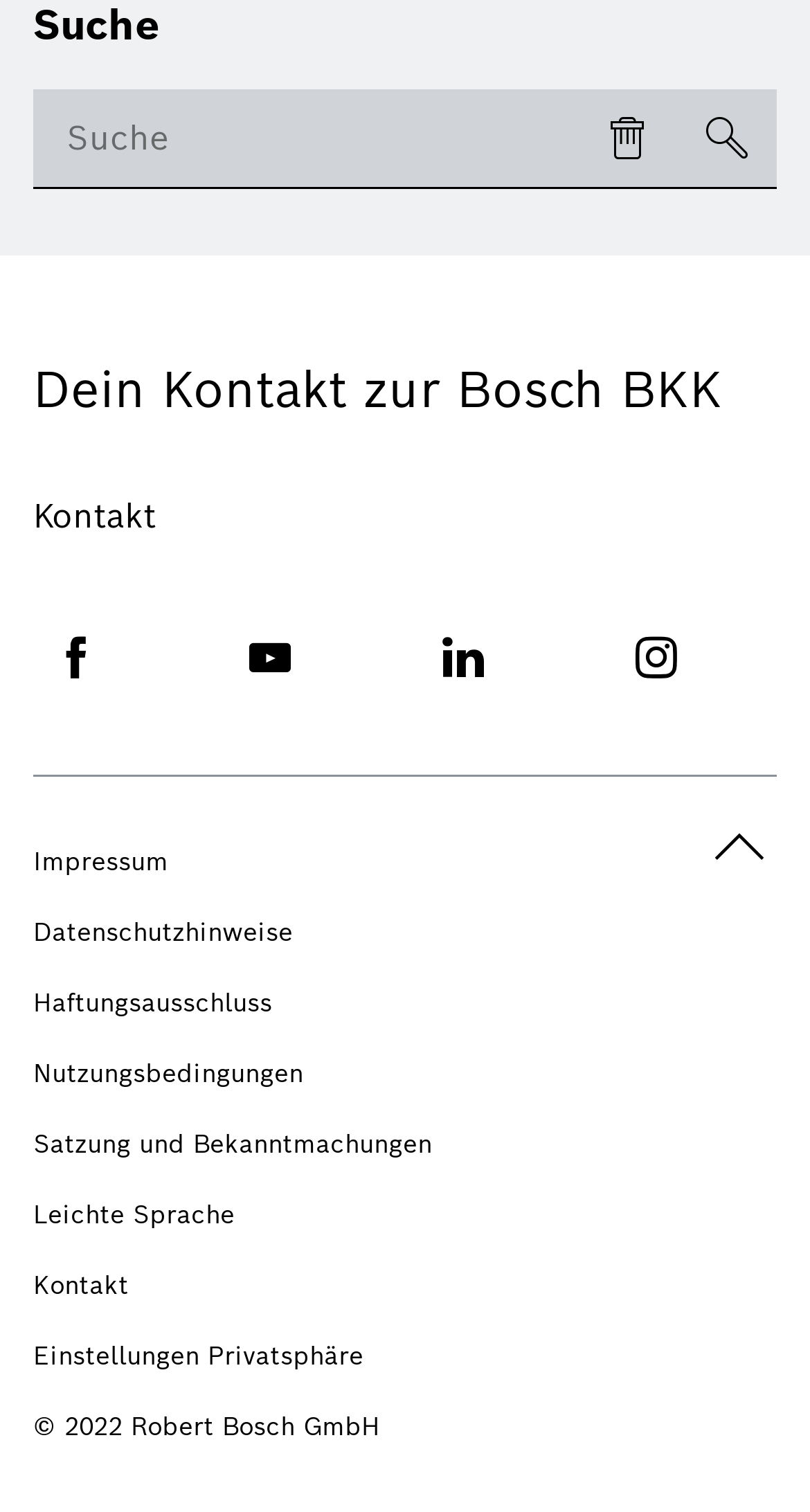Please locate the bounding box coordinates of the region I need to click to follow this instruction: "go to Impressum".

[0.041, 0.557, 0.208, 0.582]